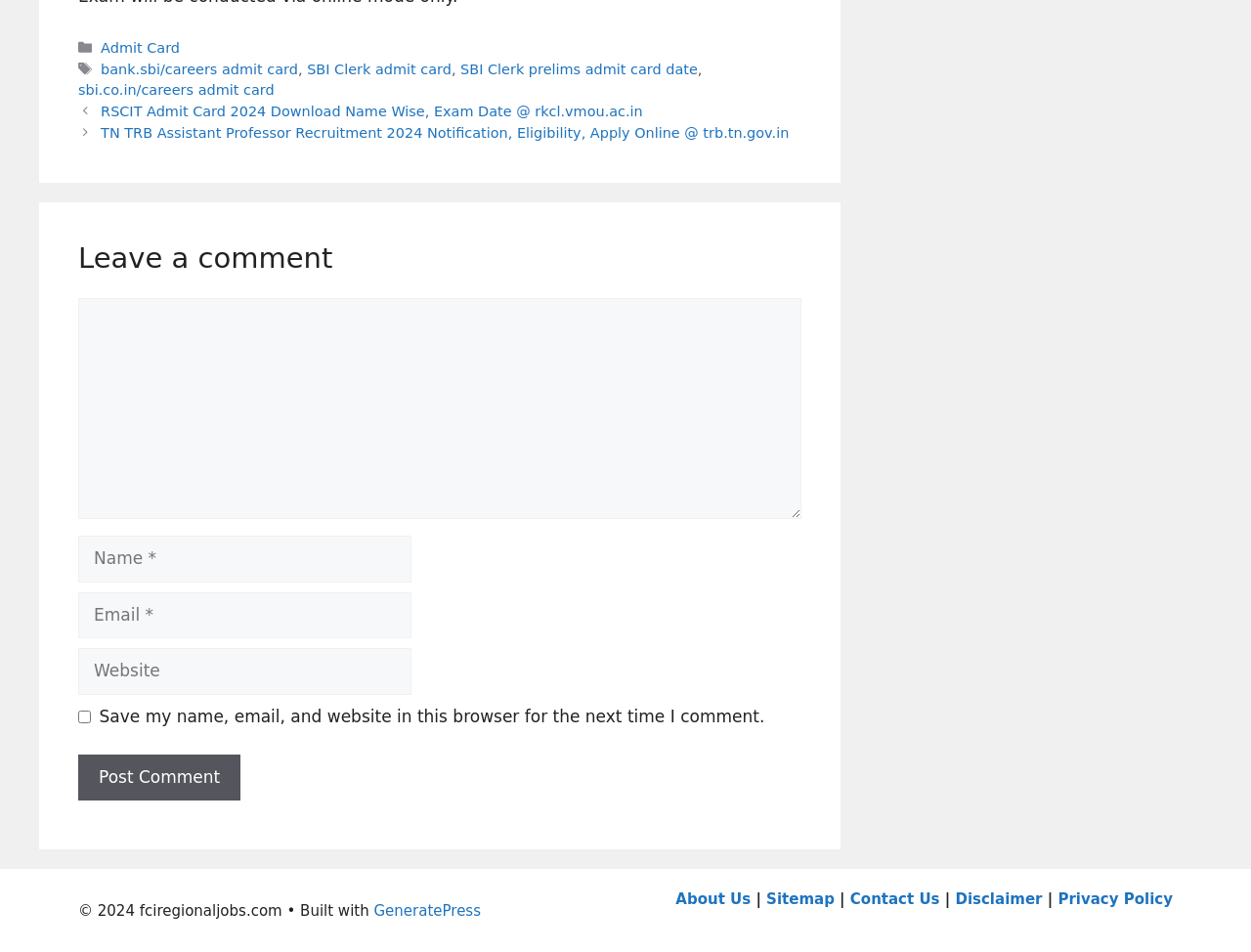Locate the bounding box coordinates of the element you need to click to accomplish the task described by this instruction: "Search for something".

None